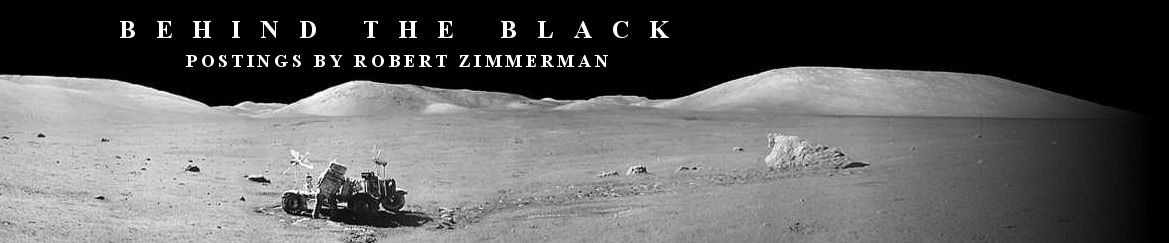Explain the image in a detailed way.

The image features a dramatic lunar landscape, characterized by its stark, gray terrain that seems to stretch endlessly into the horizon. In the foreground, a lunar rover sits on the surface, encapsulating the spirit of exploration and technological advancement. Low, rolling hills are visible in the background, punctuating the scene with gentle slopes that contrast against the rugged rocks scattered across the moon's surface. Above this stunning vista, the title "BEHIND THE BLACK" is prominently displayed in bold, striking typography, accompanied by the tagline "POSTINGS BY ROBERT ZIMMERMAN," establishing the image as a header for a blog dedicated to space exploration and commentary. The overall monochromatic palette enhances the otherworldly feel of the setting, inviting viewers to delve into the content regarding space and scientific discoveries.